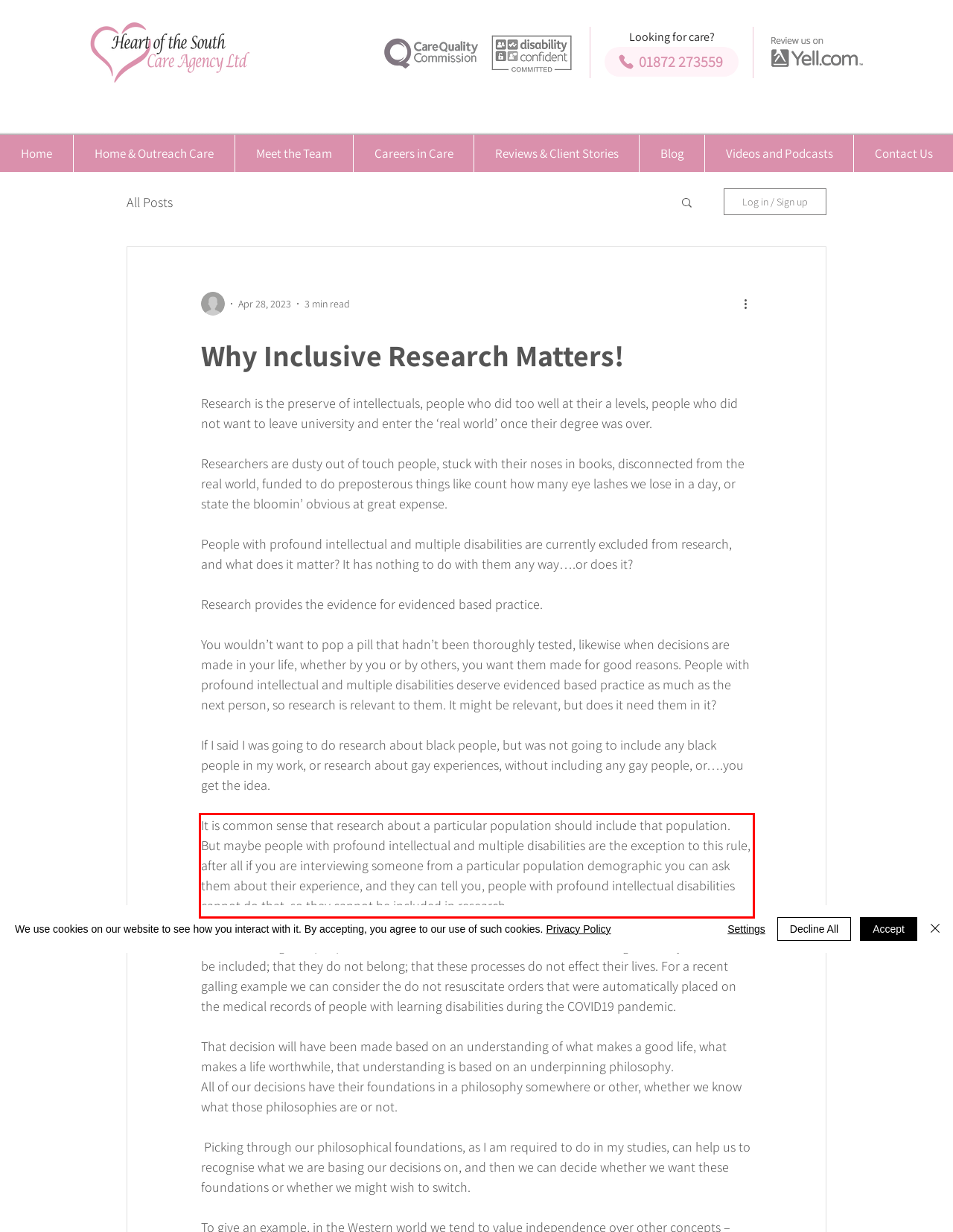You are provided with a screenshot of a webpage containing a red bounding box. Please extract the text enclosed by this red bounding box.

It is common sense that research about a particular population should include that population. But maybe people with profound intellectual and multiple disabilities are the exception to this rule, after all if you are interviewing someone from a particular population demographic you can ask them about their experience, and they can tell you, people with profound intellectual disabilities cannot do that, so they cannot be included in research.